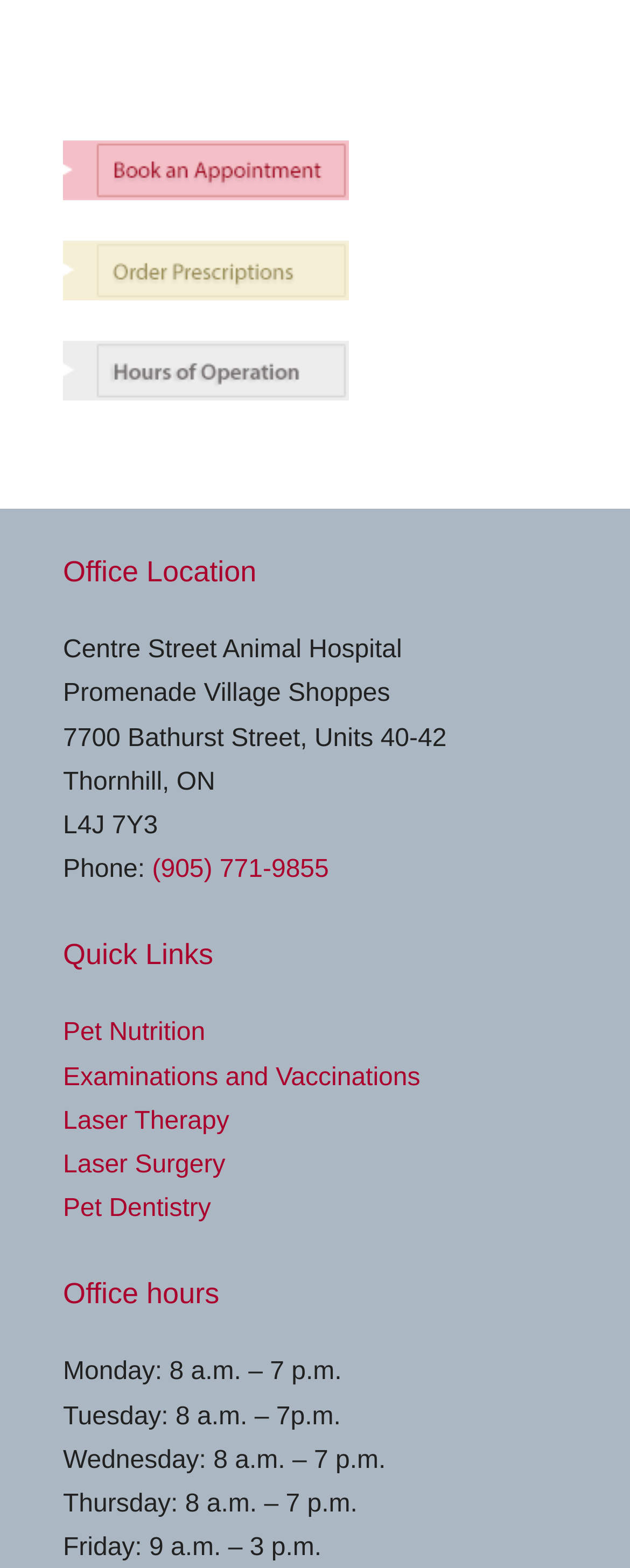Please find the bounding box coordinates of the section that needs to be clicked to achieve this instruction: "View pet nutrition information".

[0.1, 0.65, 0.326, 0.668]